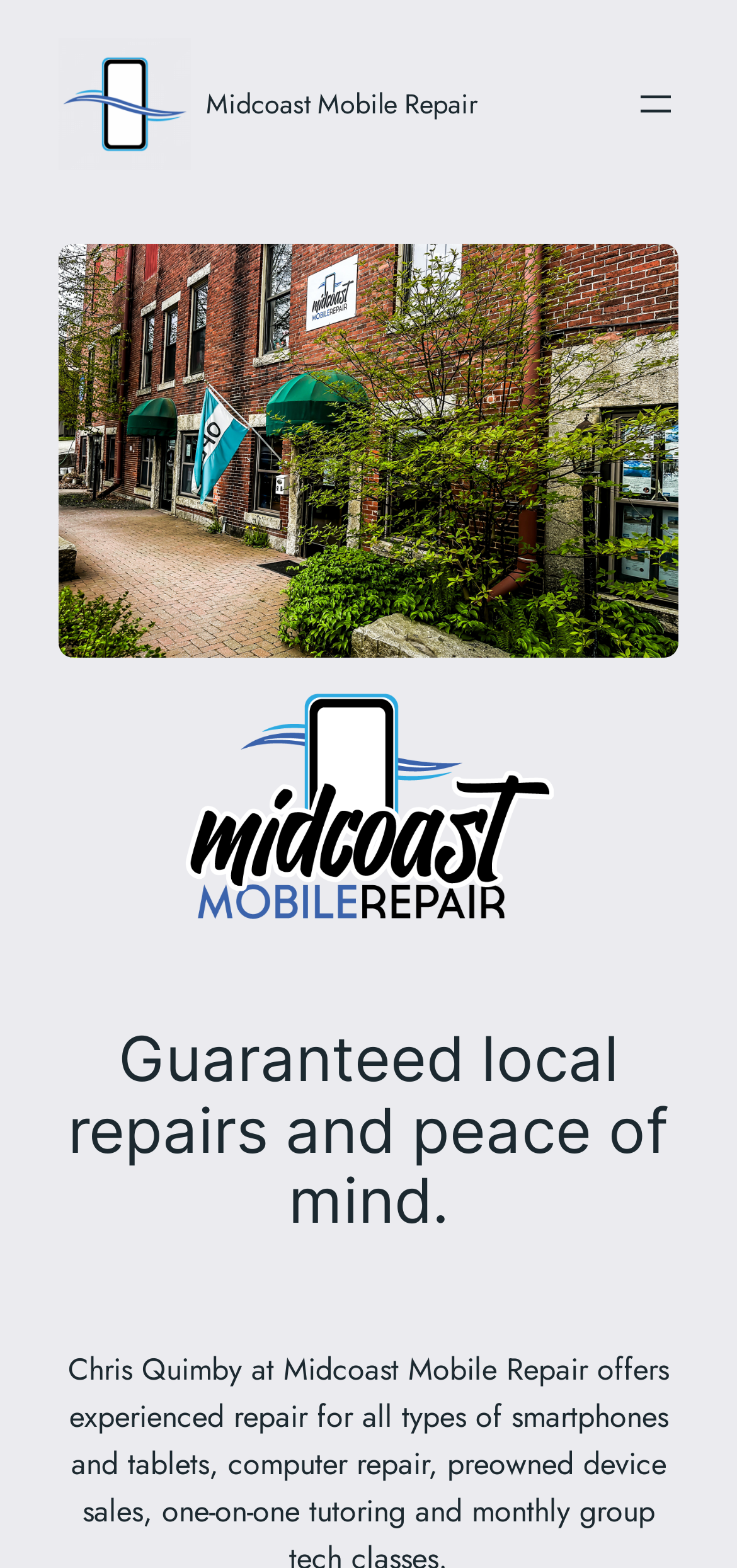Provide a comprehensive description of the webpage.

The webpage is about Midcoast Mobile Repair, a company that offers repair services for Apple and Android mobile devices, computers, and sells used devices and accessories. 

At the top left of the page, there is a link and an image with the company name "Midcoast Mobile Repair". Another link with the same company name is located at the top center of the page. 

On the top right, there is a navigation menu with an "Open menu" button. 

Below the top section, there are two figures, one on the left and one on the right, each containing an image. The left image is larger and spans almost the entire width of the page. 

Further down, there is a heading that reads "Guaranteed local repairs and peace of mind." This heading is centered on the page and takes up most of the width.